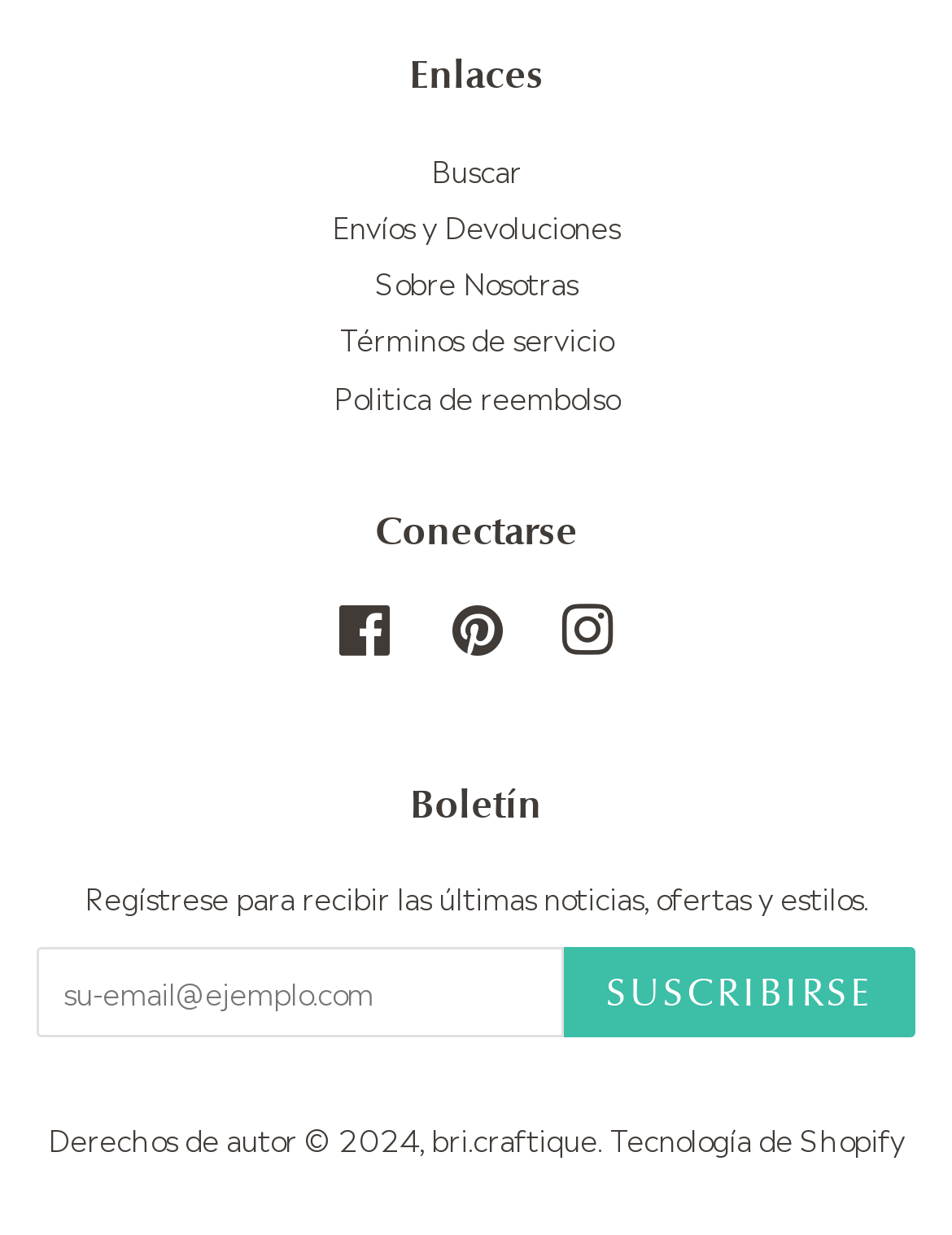Determine the bounding box coordinates of the clickable element to complete this instruction: "Search for something". Provide the coordinates in the format of four float numbers between 0 and 1, [left, top, right, bottom].

[0.453, 0.118, 0.547, 0.154]